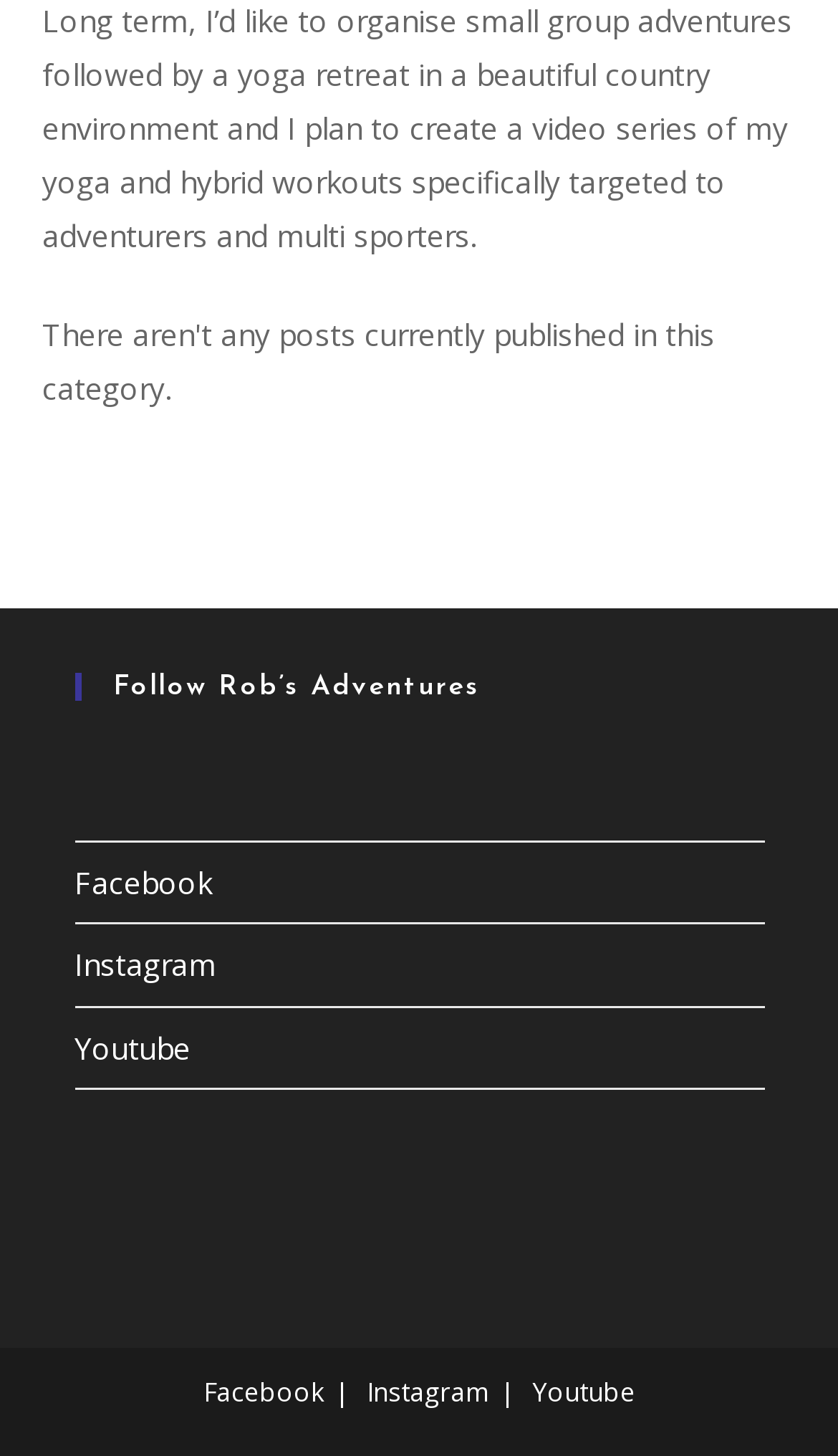Please provide a detailed answer to the question below by examining the image:
What is the position of the Youtube link in the top section?

The top section has links to Facebook, Instagram, and Youtube, and the Youtube link is the third one, so its position is third.